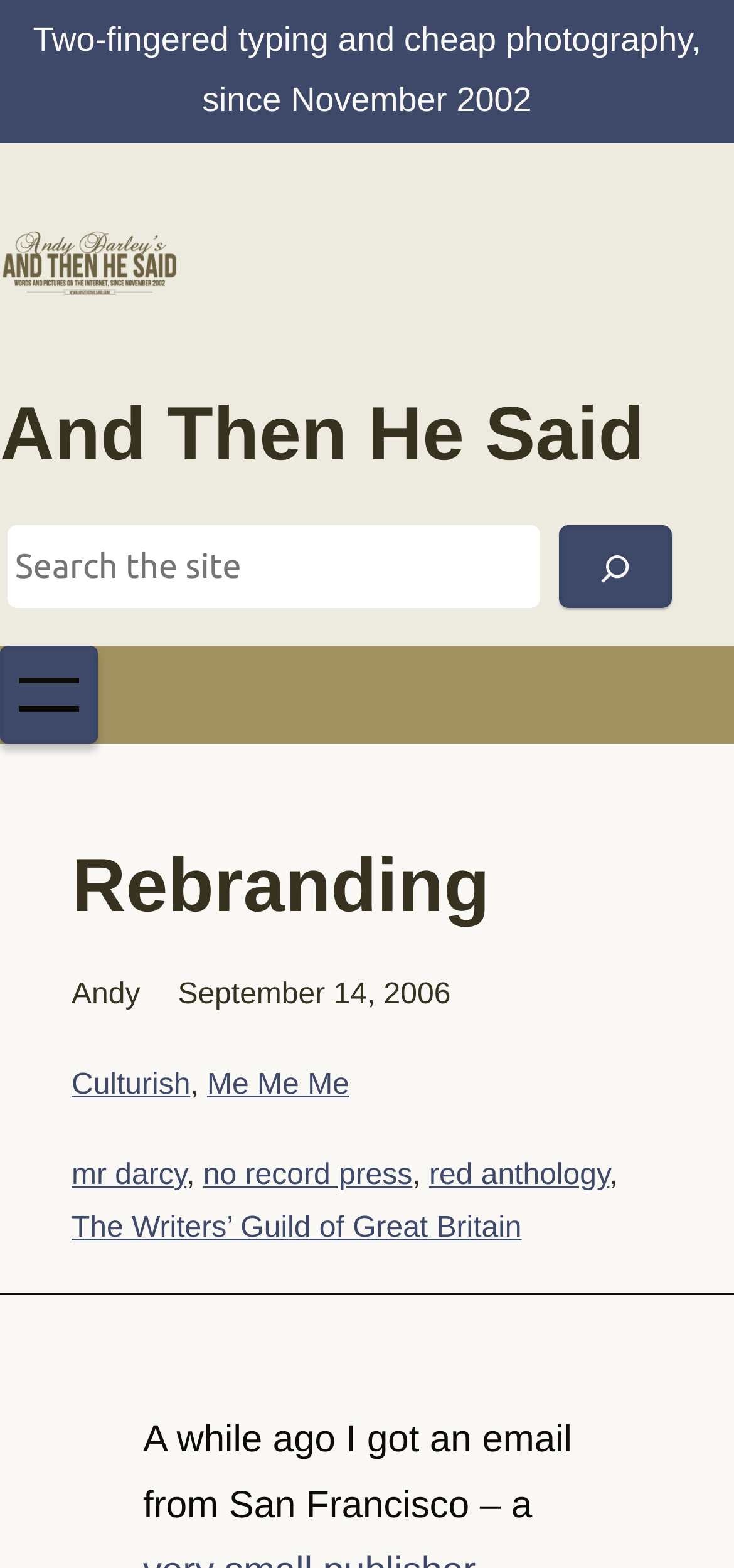Determine the title of the webpage and give its text content.

And Then He Said